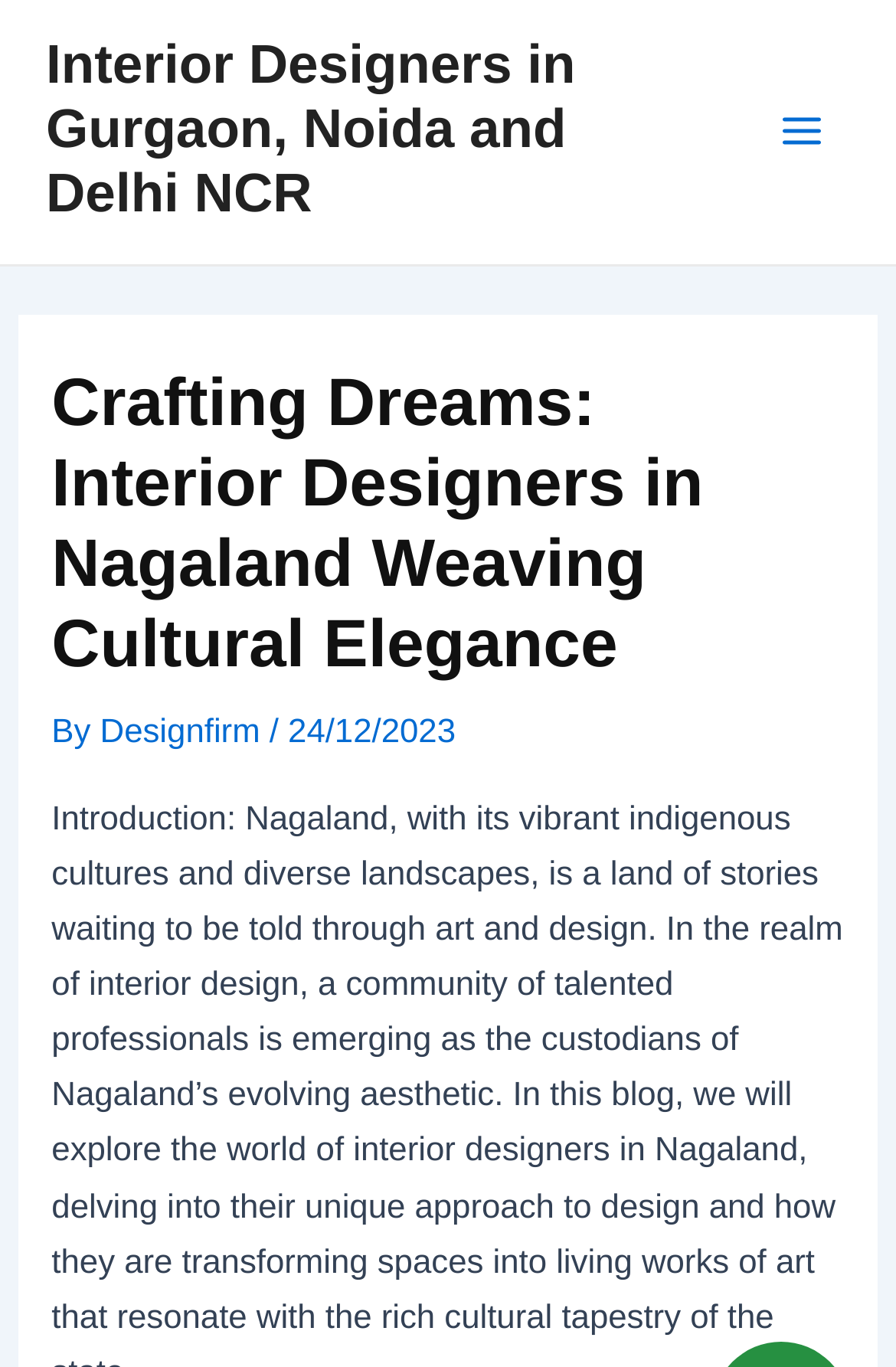Given the webpage screenshot and the description, determine the bounding box coordinates (top-left x, top-left y, bottom-right x, bottom-right y) that define the location of the UI element matching this description: Designfirm

[0.112, 0.523, 0.301, 0.55]